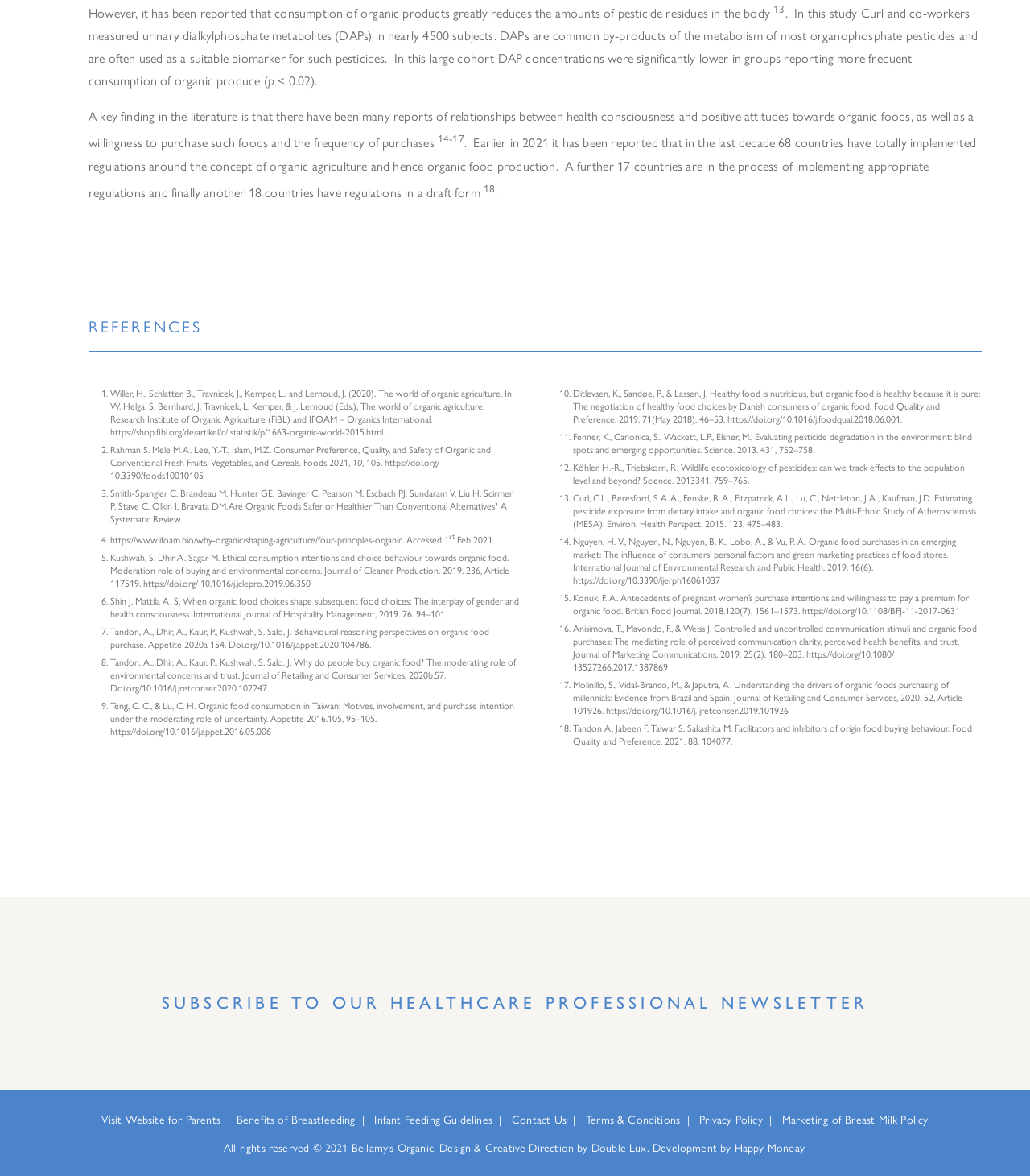What is the organization behind the website?
Look at the screenshot and provide an in-depth answer.

The footer of the website has a copyright notice that mentions 'Bellamy's Organic', suggesting that this is the organization responsible for the website.